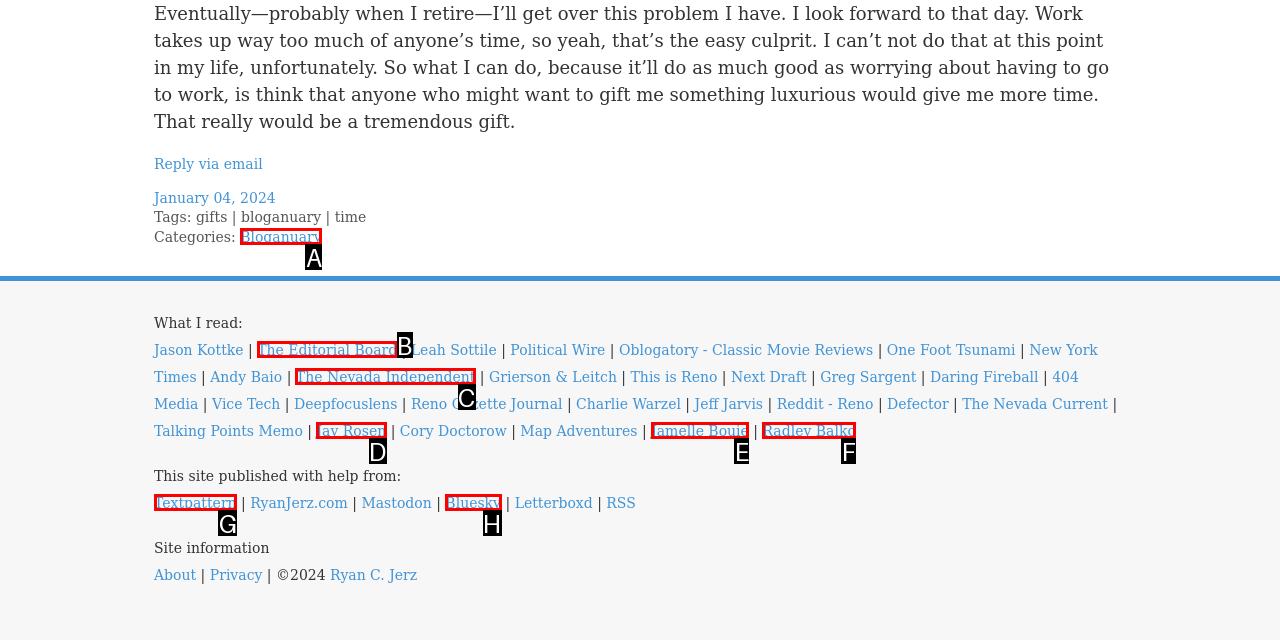Determine which HTML element best suits the description: The Nevada Independent. Reply with the letter of the matching option.

C